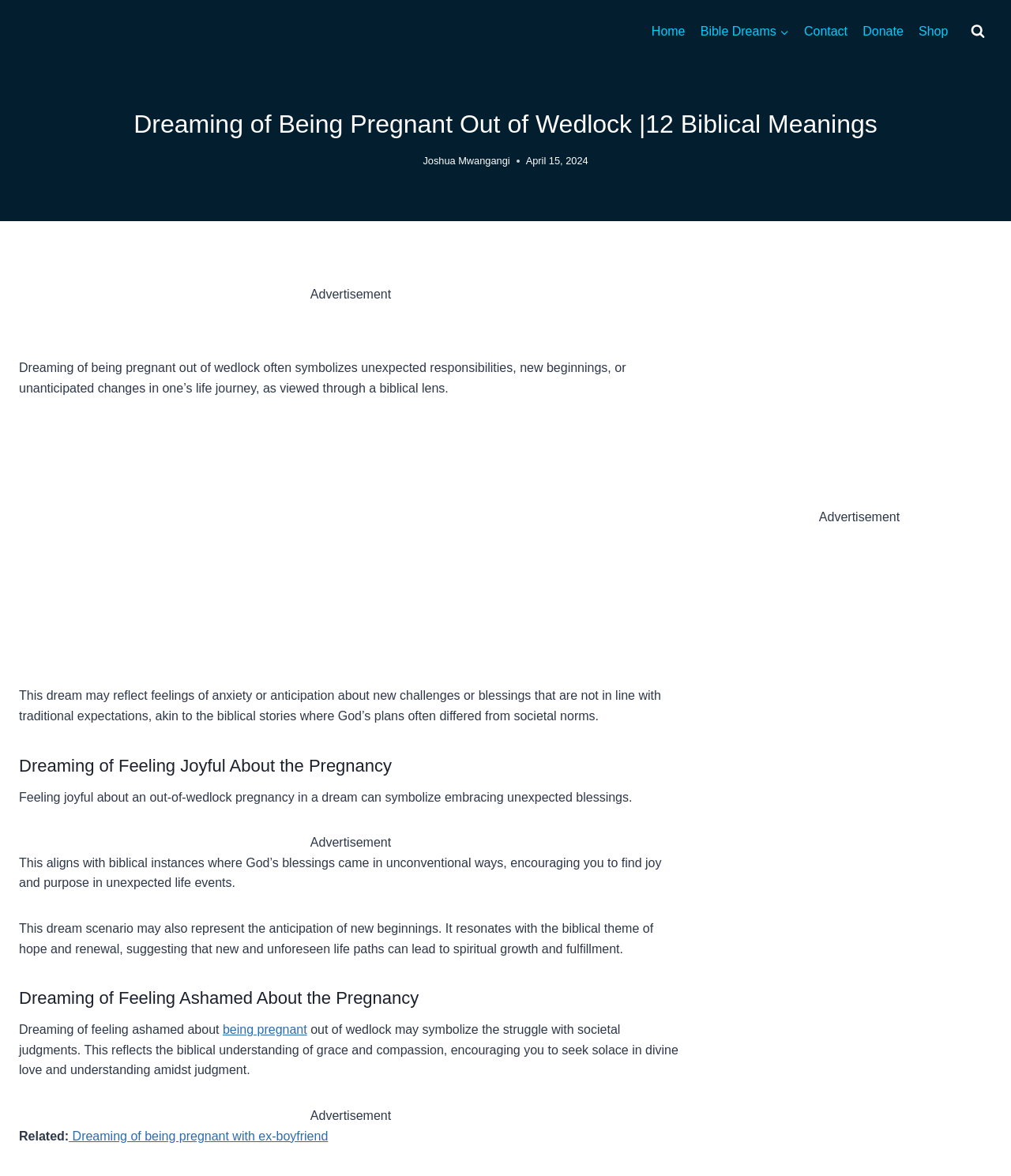Determine the main heading of the webpage and generate its text.

Dreaming of Being Pregnant Out of Wedlock |12 Biblical Meanings